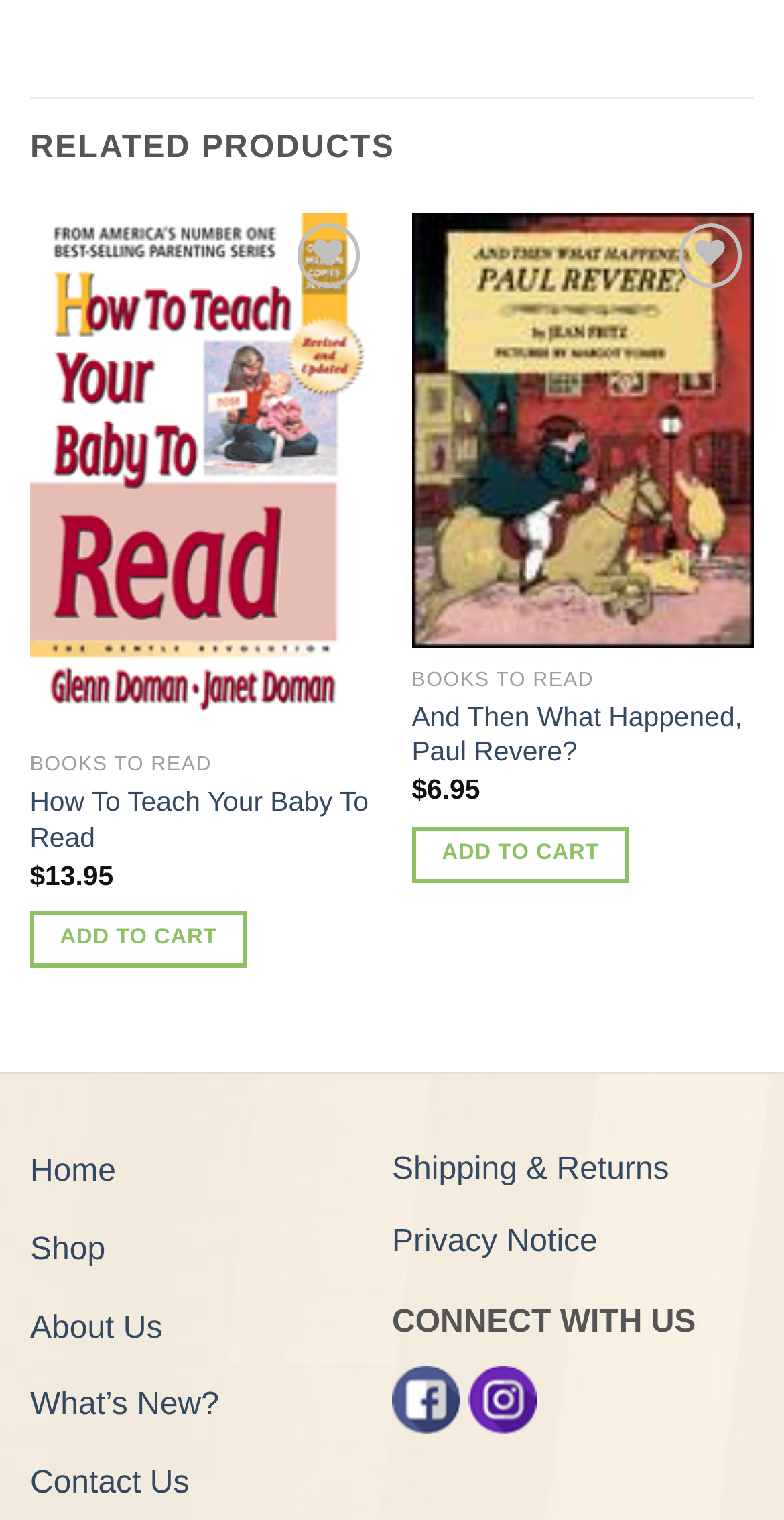Give a succinct answer to this question in a single word or phrase: 
What is the price of 'How To Teach Your Baby To Read'?

$13.95